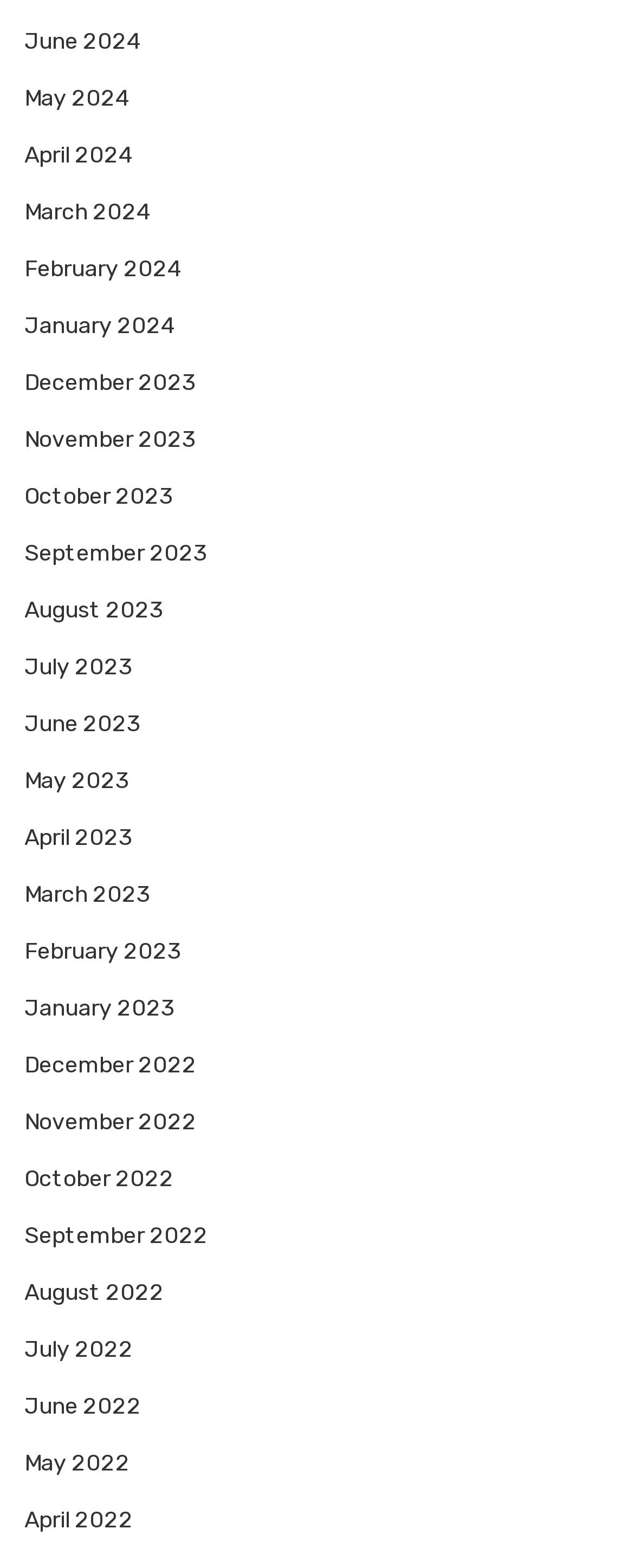Answer the question using only one word or a concise phrase: What is the pattern of the months listed?

Monthly archives